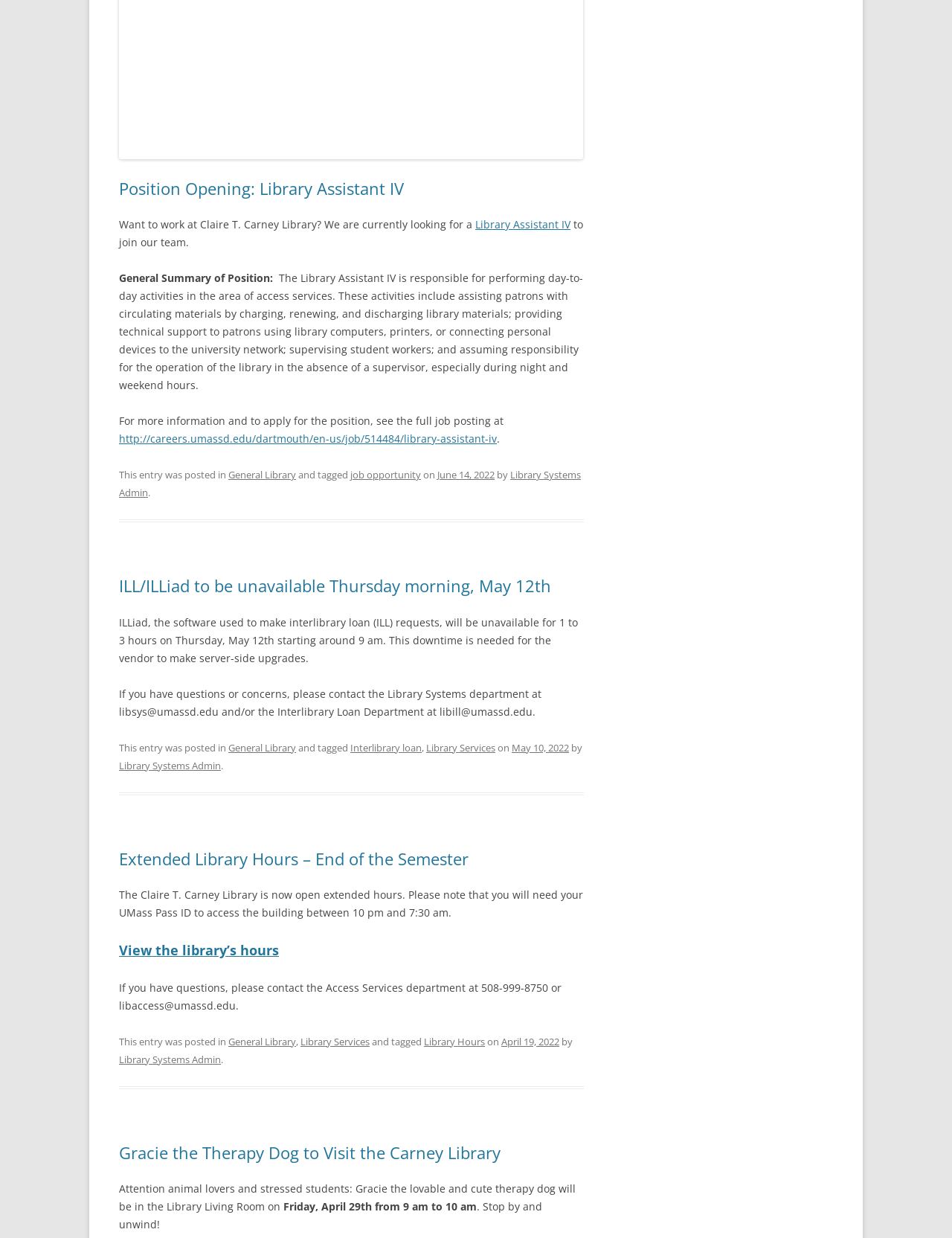Pinpoint the bounding box coordinates for the area that should be clicked to perform the following instruction: "Pet Gracie the Therapy Dog".

[0.125, 0.922, 0.526, 0.94]